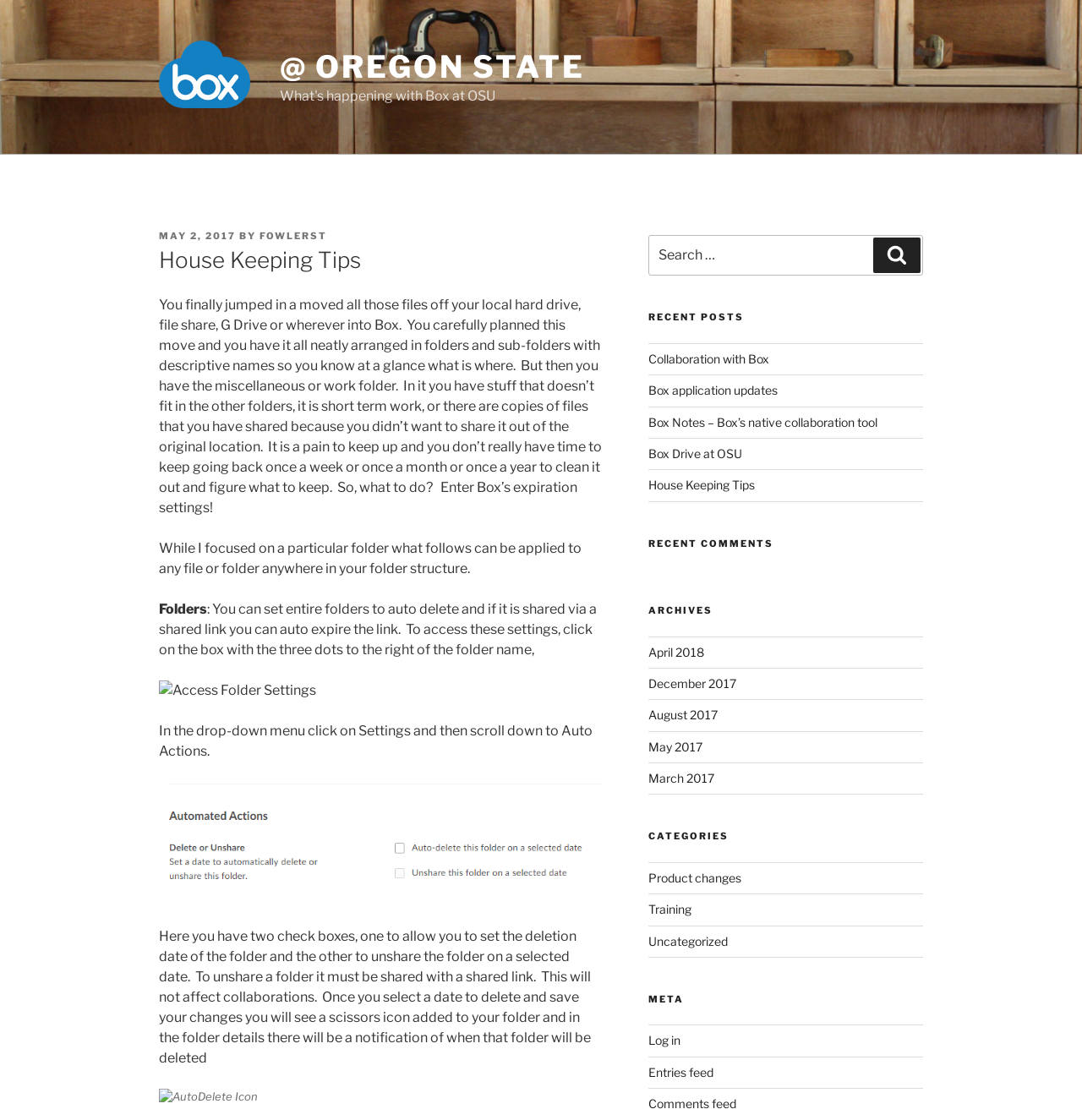Could you highlight the region that needs to be clicked to execute the instruction: "Search for something"?

[0.599, 0.21, 0.853, 0.246]